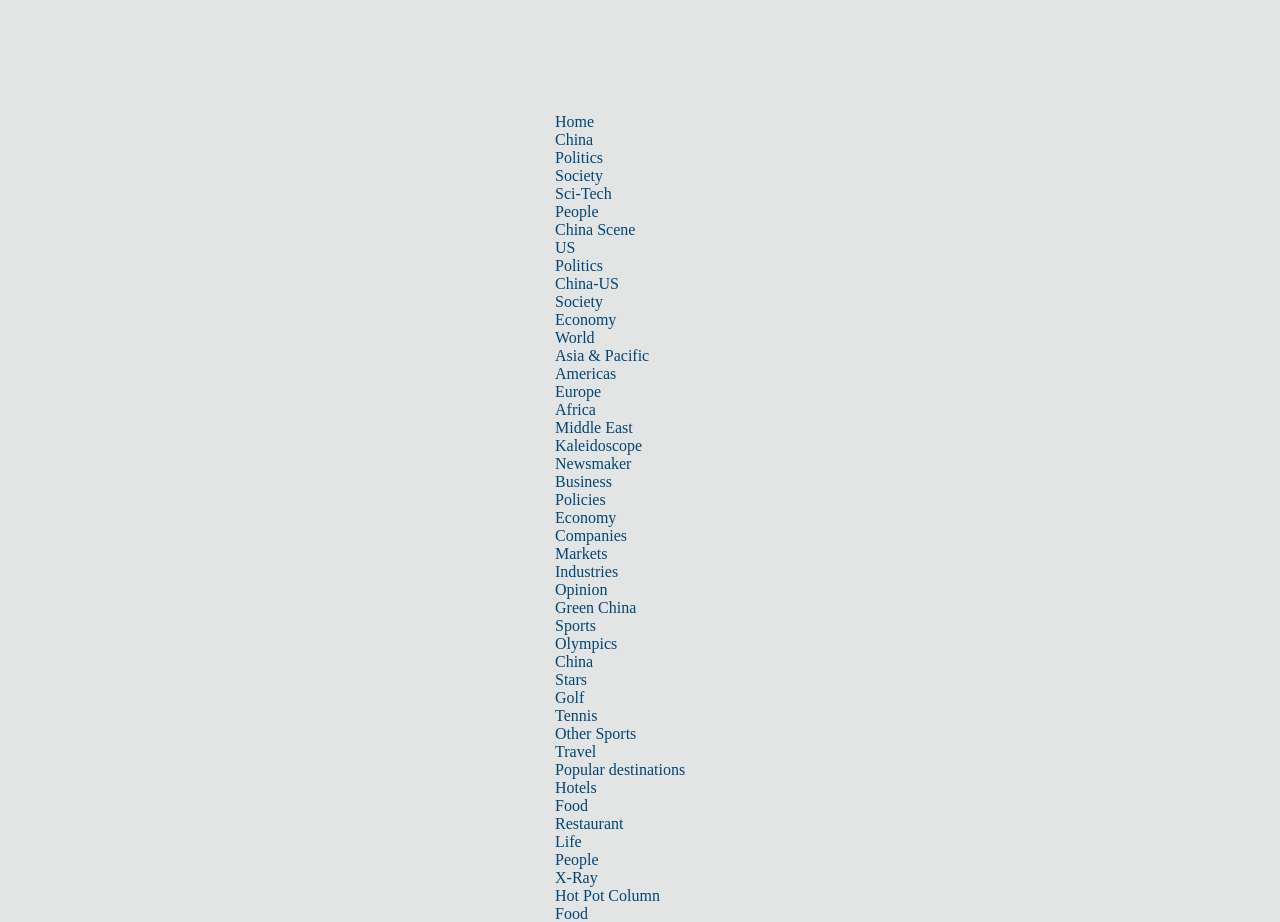Please indicate the bounding box coordinates of the element's region to be clicked to achieve the instruction: "Explore the 'Travel' section". Provide the coordinates as four float numbers between 0 and 1, i.e., [left, top, right, bottom].

[0.434, 0.806, 0.466, 0.824]